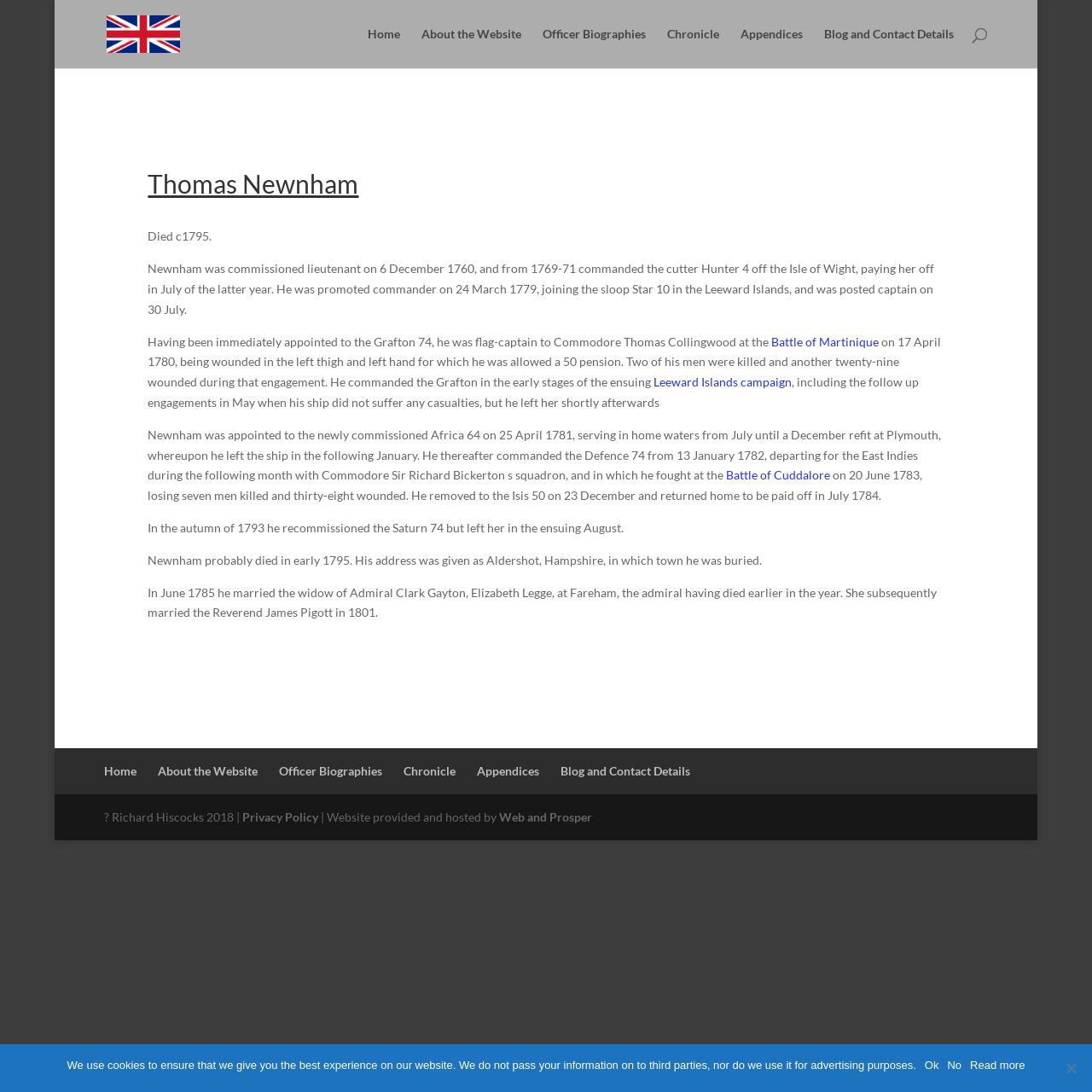How many links are there in the Officer Biographies section?
From the screenshot, supply a one-word or short-phrase answer.

1